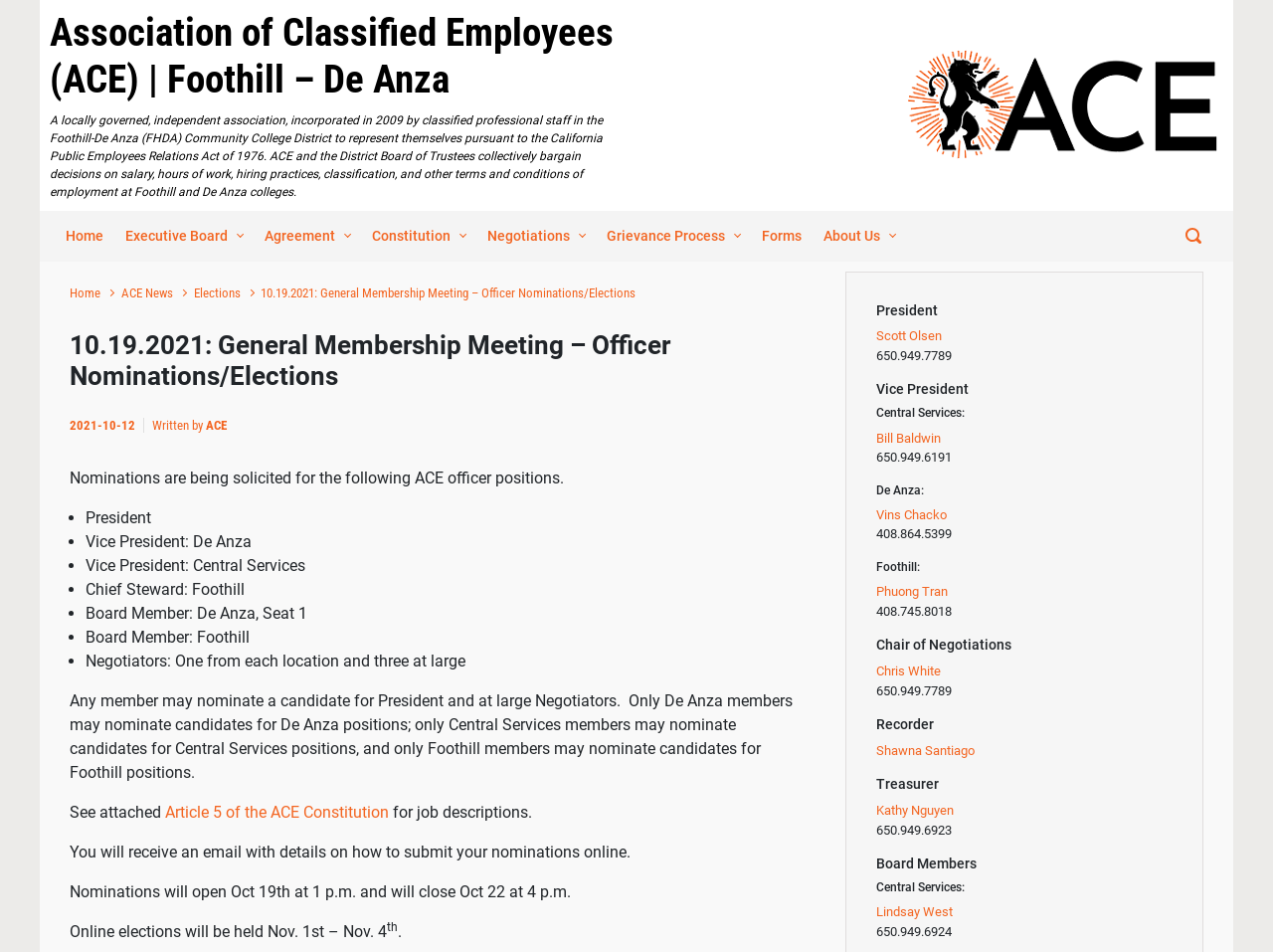What is the deadline for submitting nominations?
From the image, provide a succinct answer in one word or a short phrase.

Oct 22 at 4 p.m.